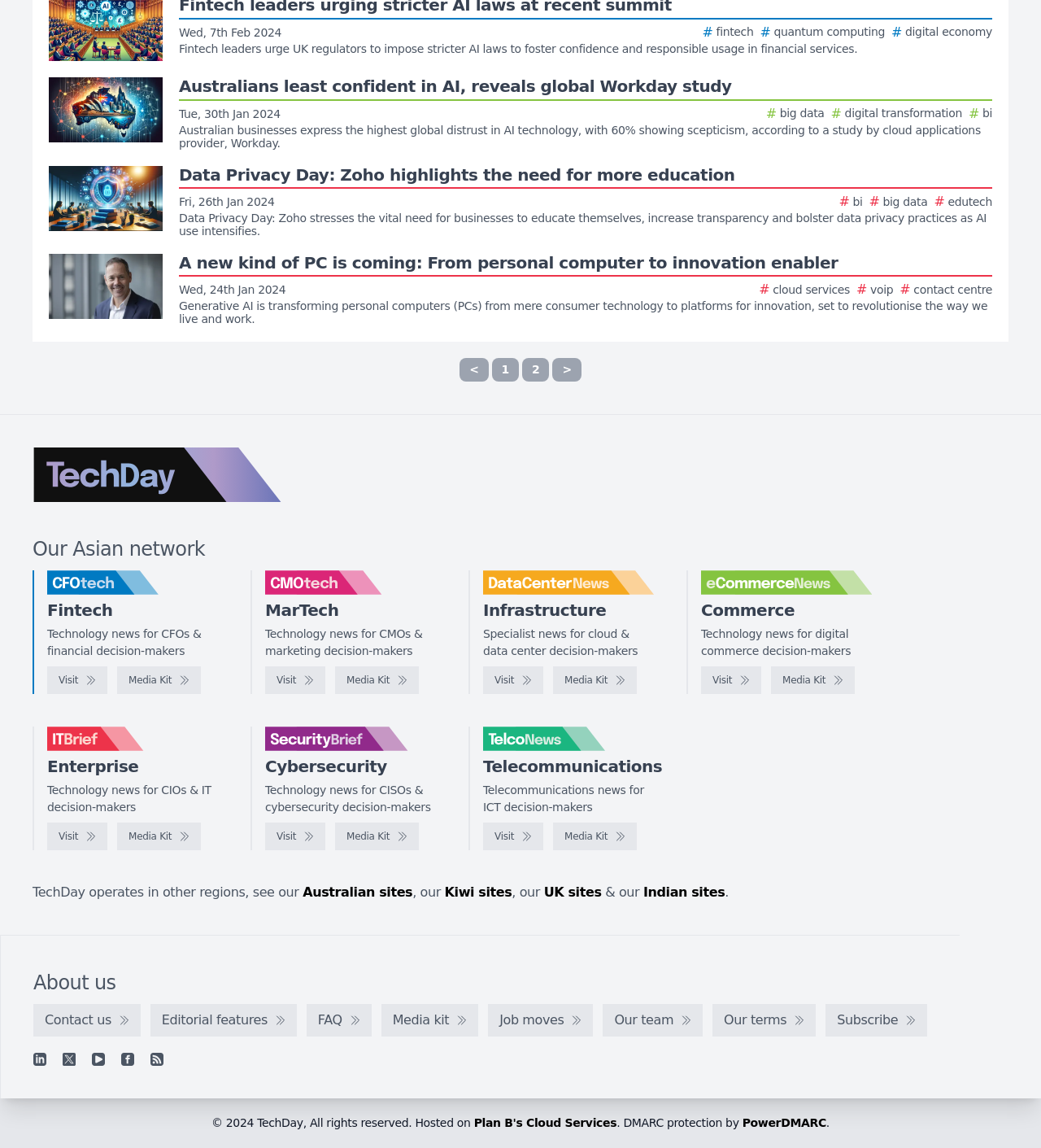Based on the element description "Shop now", predict the bounding box coordinates of the UI element.

None